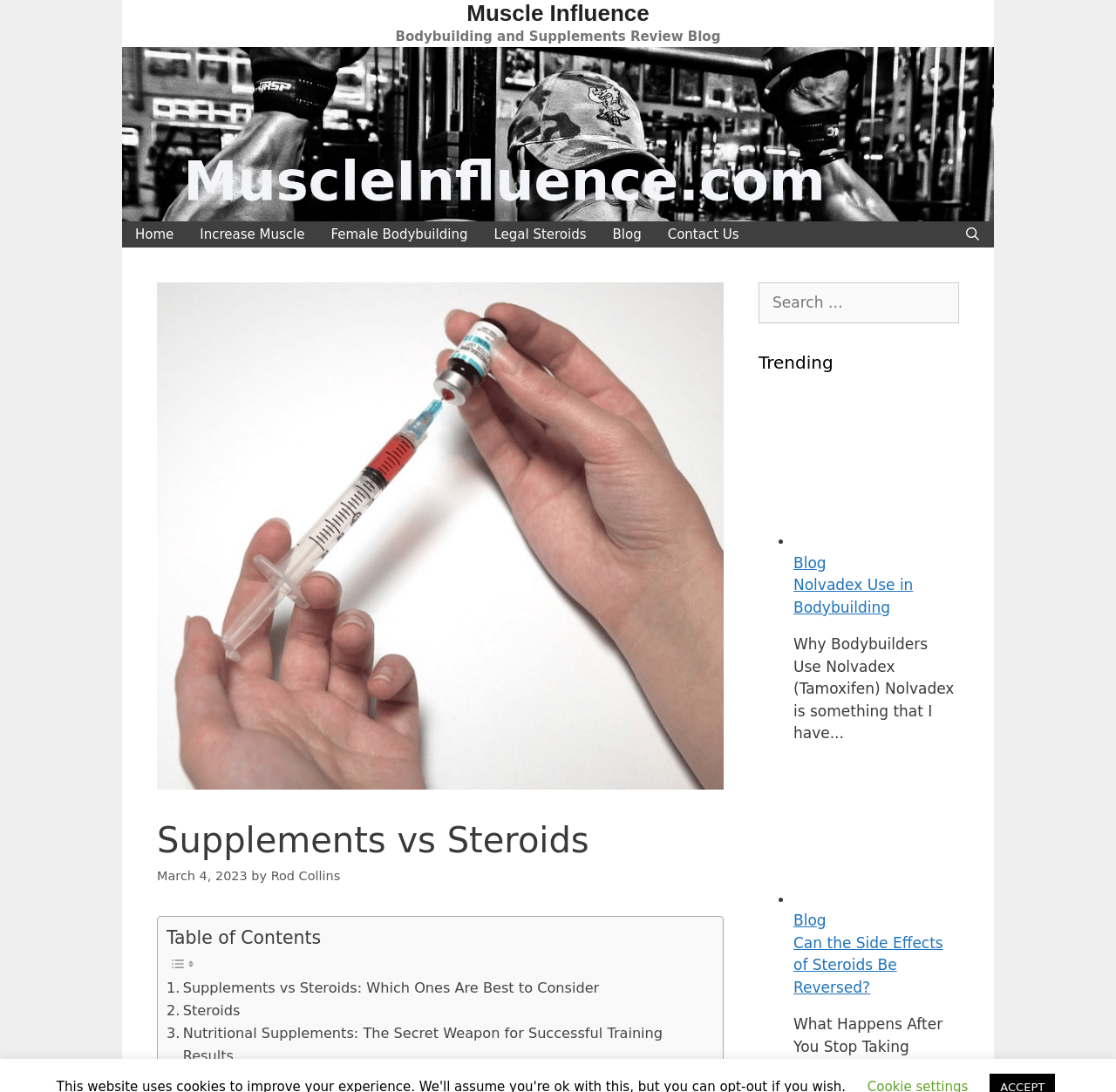What is the topic of the first trending article?
Based on the image, provide a one-word or brief-phrase response.

Nolvadex